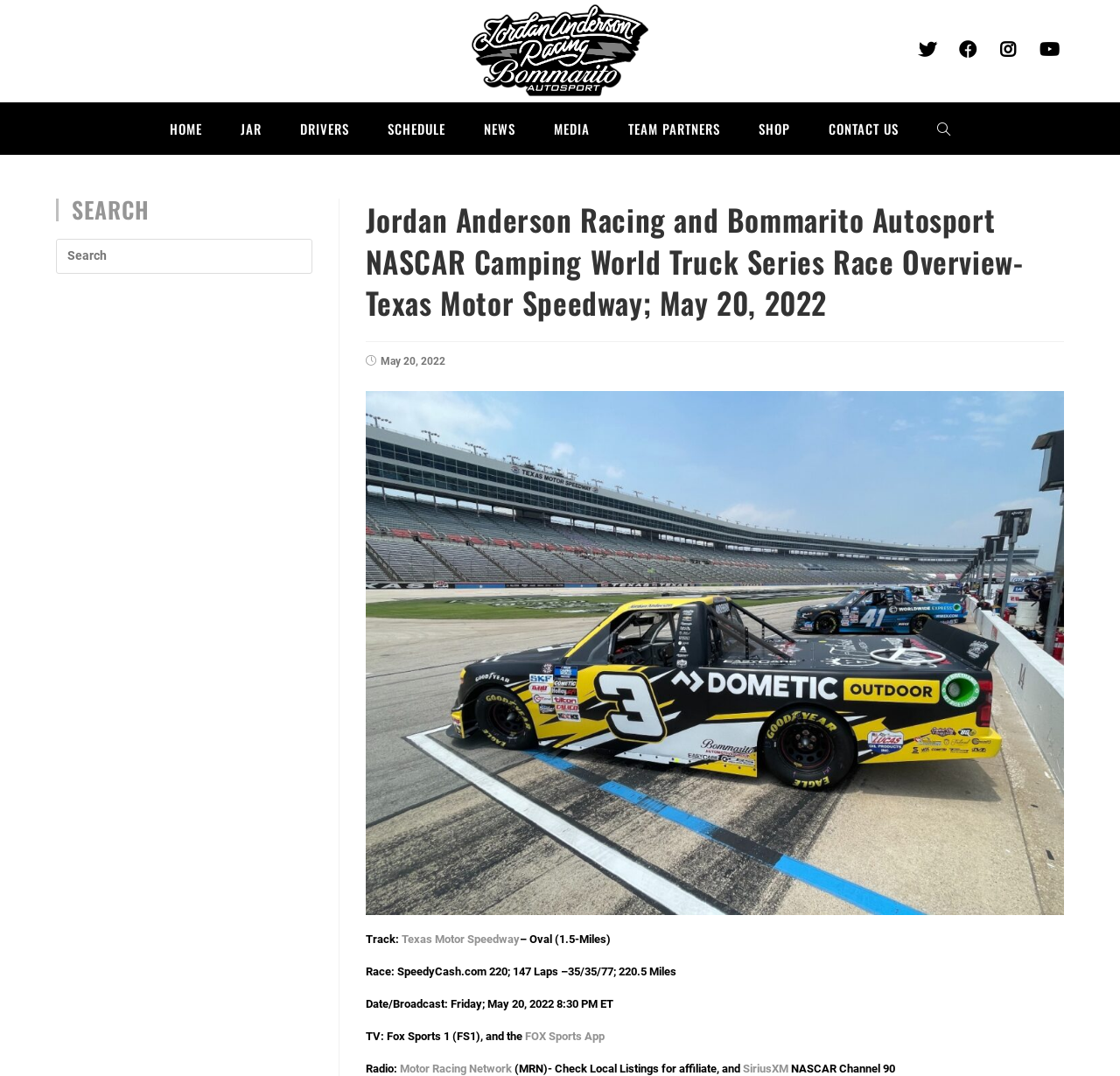Calculate the bounding box coordinates for the UI element based on the following description: "alt="Jordan Anderson Racing Bommarito Autosport"". Ensure the coordinates are four float numbers between 0 and 1, i.e., [left, top, right, bottom].

[0.421, 0.037, 0.579, 0.054]